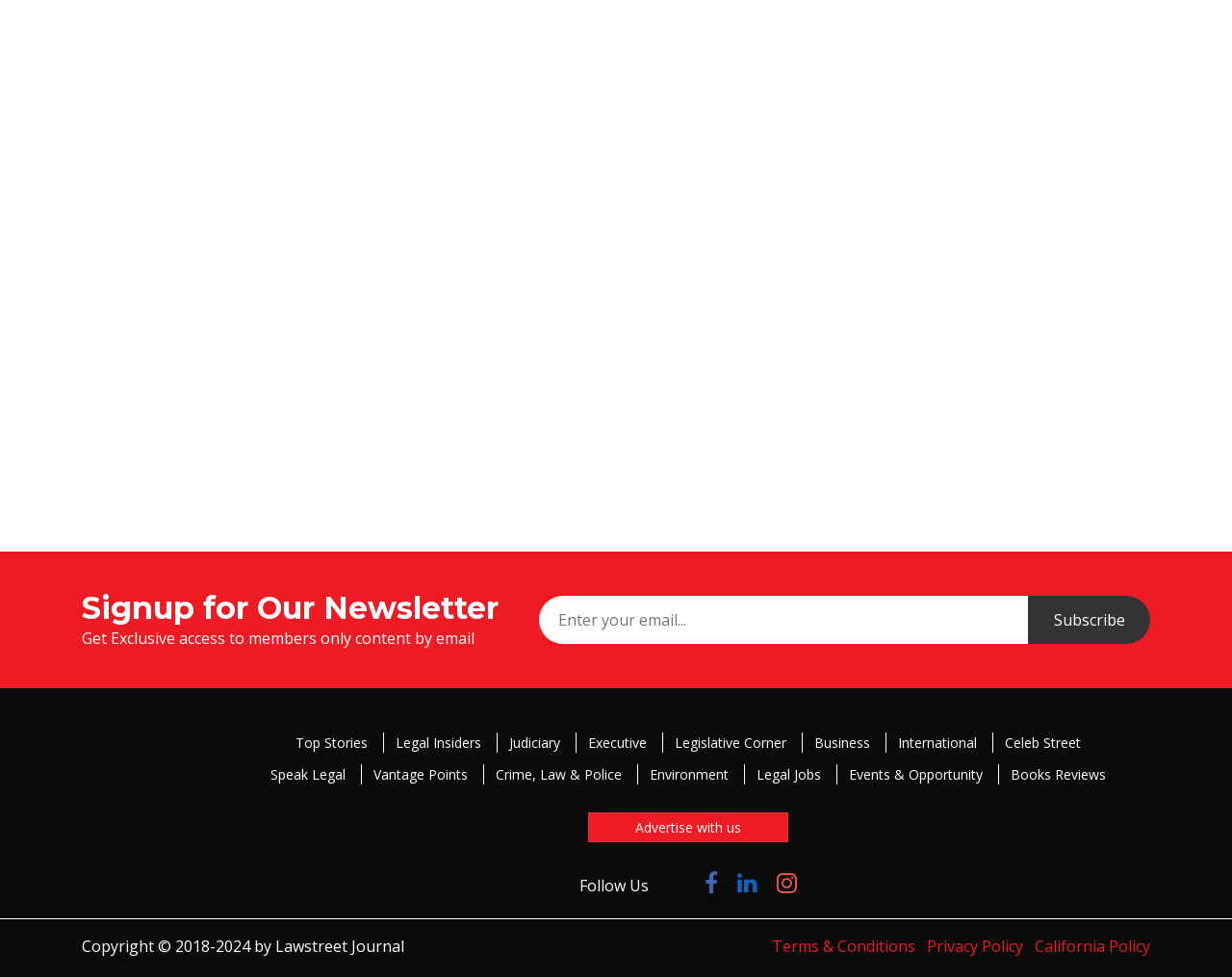Answer the question below using just one word or a short phrase: 
What is the copyright period of the website?

2018-2024